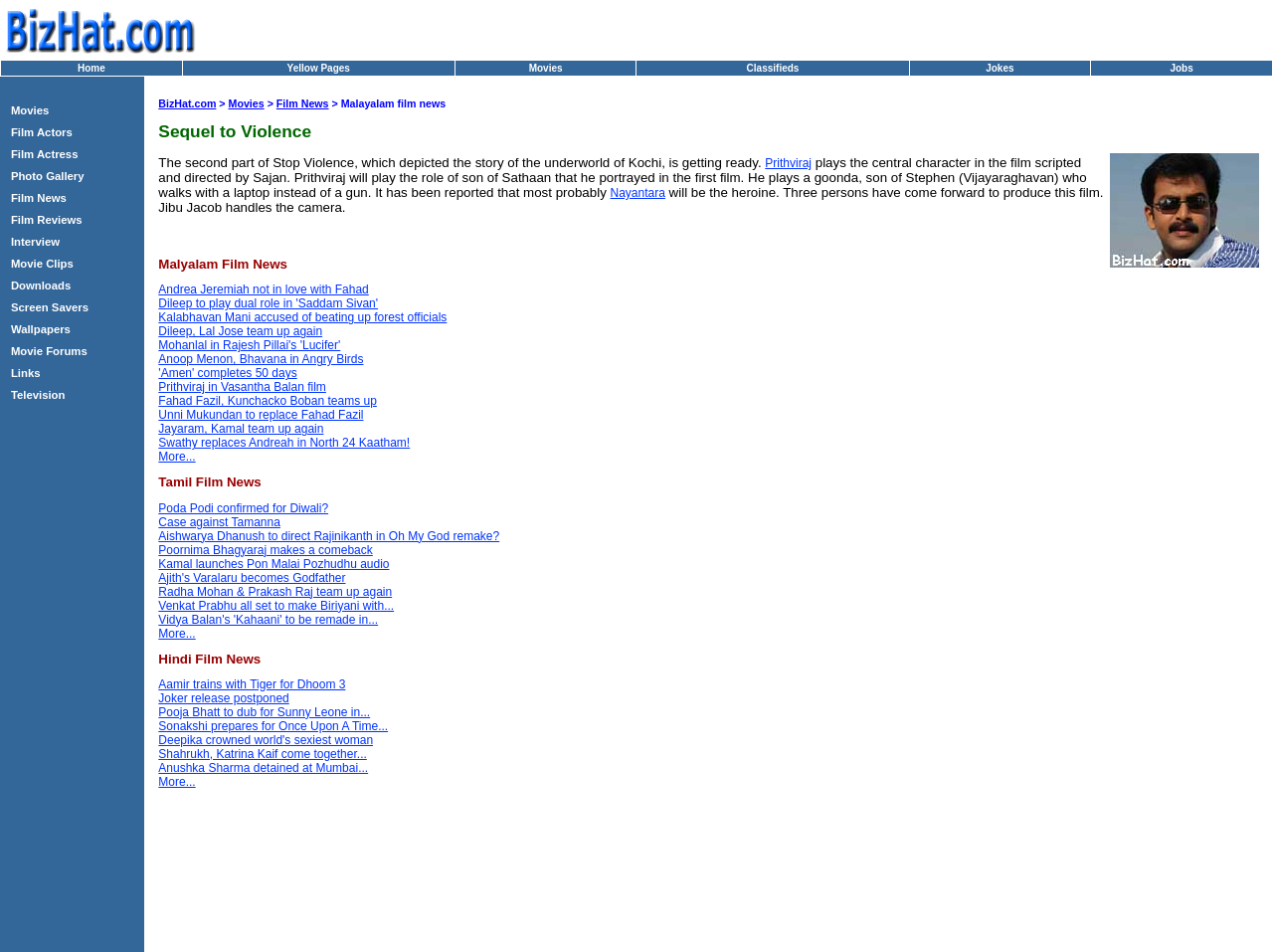Specify the bounding box coordinates of the area to click in order to follow the given instruction: "Browse Movies."

[0.415, 0.066, 0.442, 0.077]